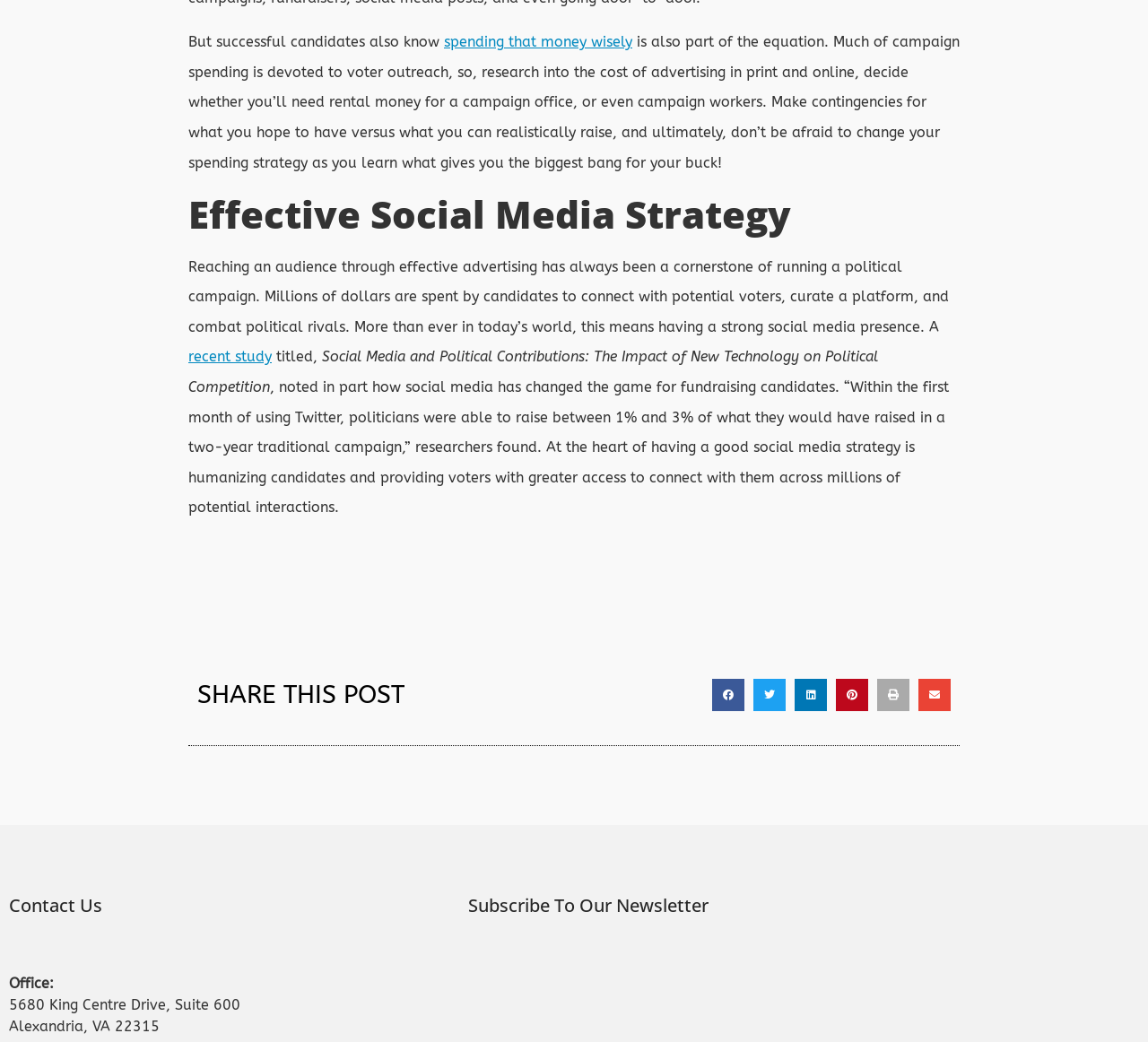Locate the bounding box coordinates of the clickable region to complete the following instruction: "Contact Us."

[0.008, 0.861, 0.392, 0.878]